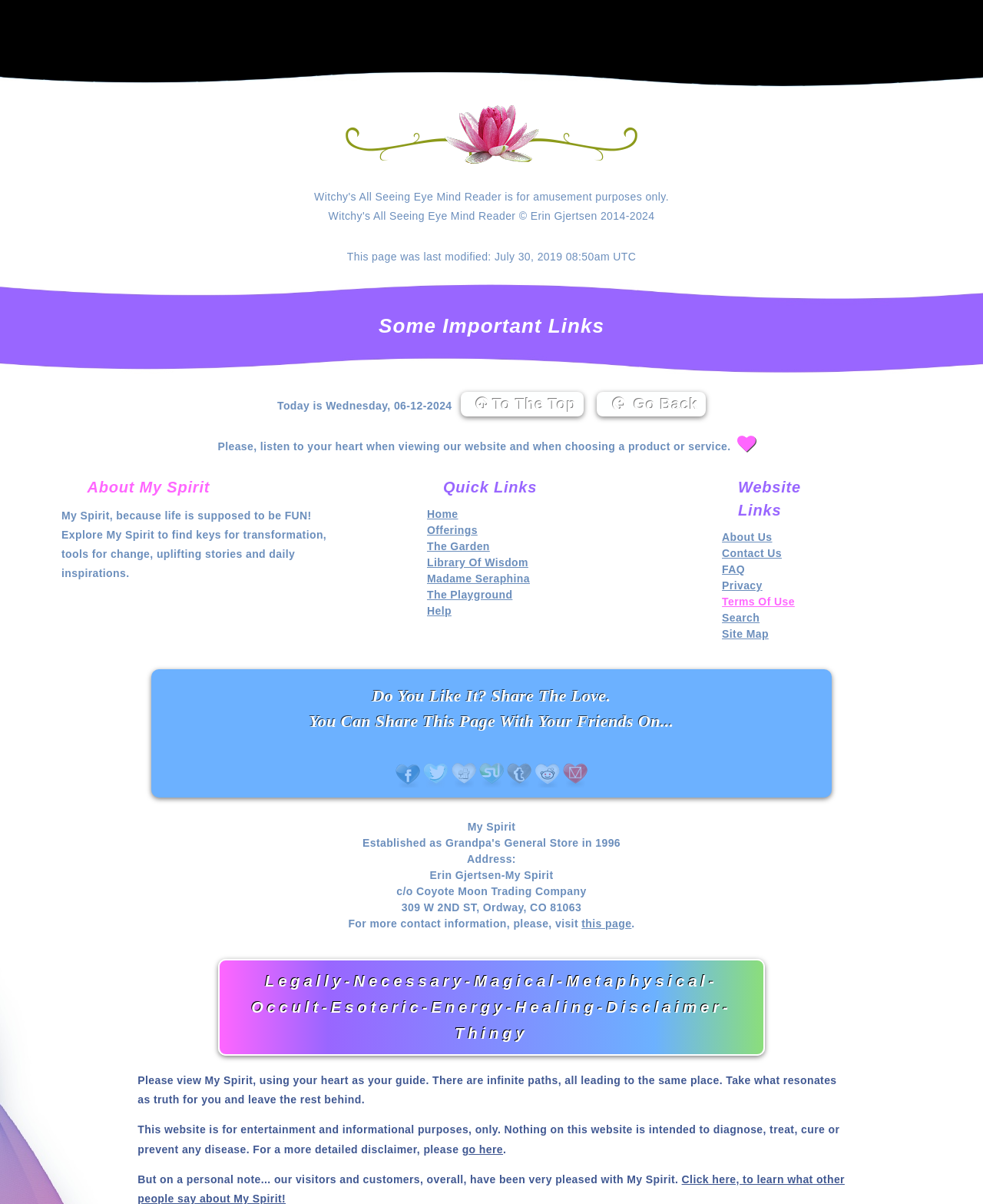Highlight the bounding box coordinates of the element you need to click to perform the following instruction: "Share this page on Facebook."

[0.402, 0.646, 0.427, 0.656]